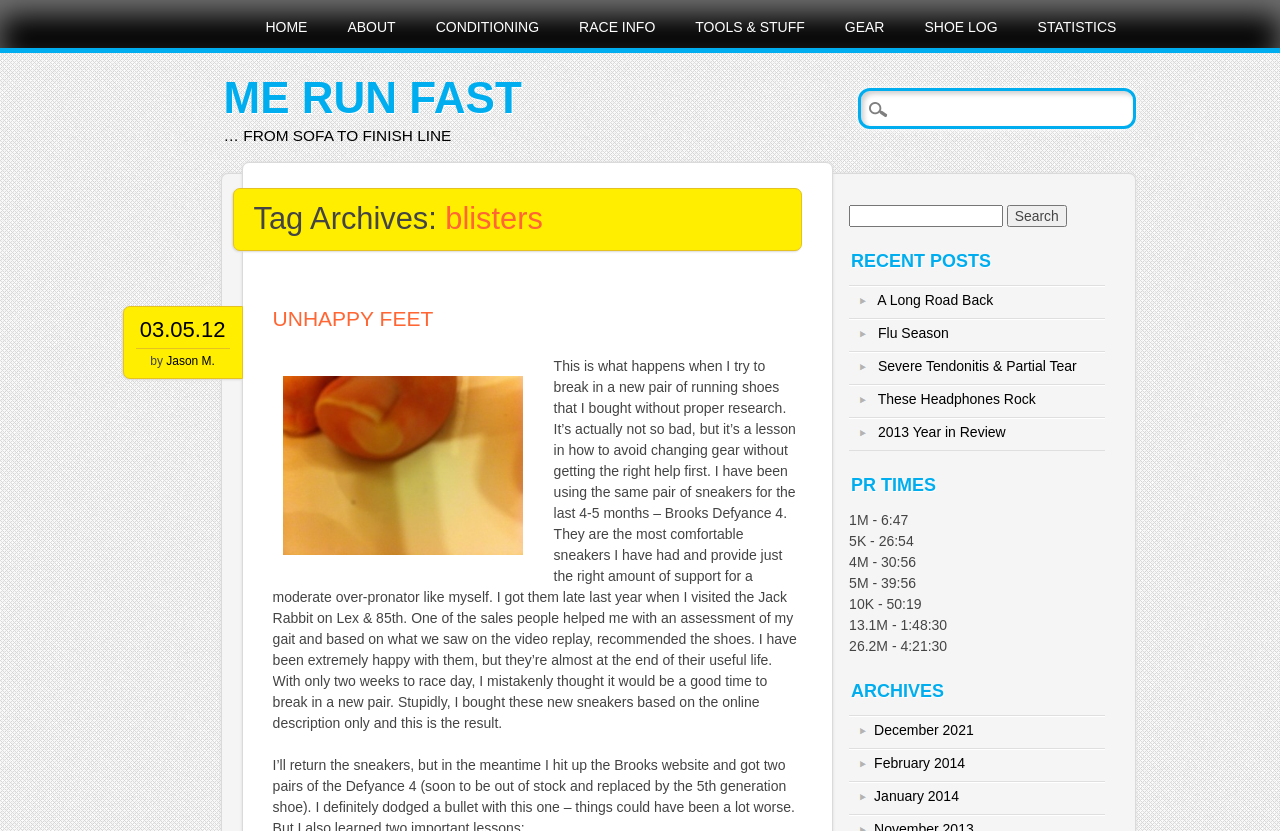Find the bounding box coordinates for the HTML element described as: "parent_node: Search for: name="s"". The coordinates should consist of four float values between 0 and 1, i.e., [left, top, right, bottom].

[0.663, 0.247, 0.783, 0.273]